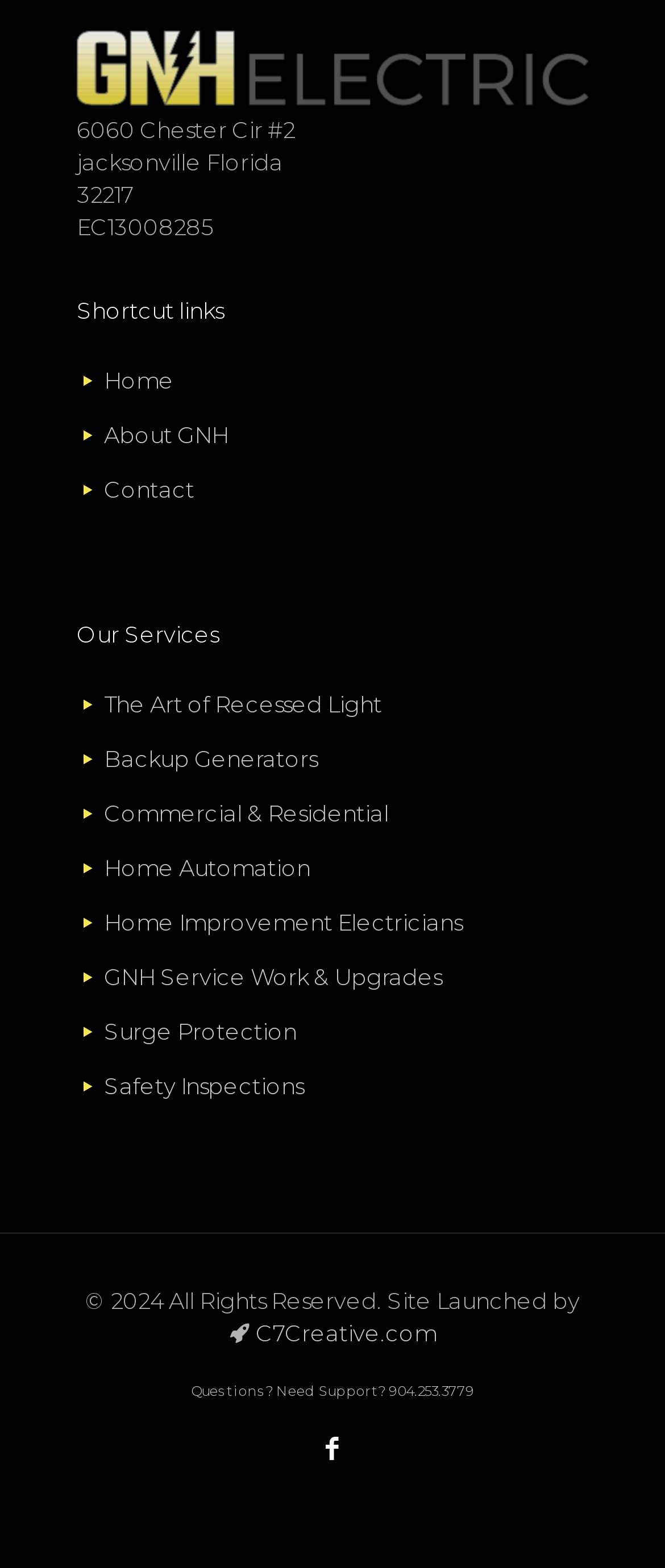Answer this question using a single word or a brief phrase:
Who launched the website?

C7Creative.com